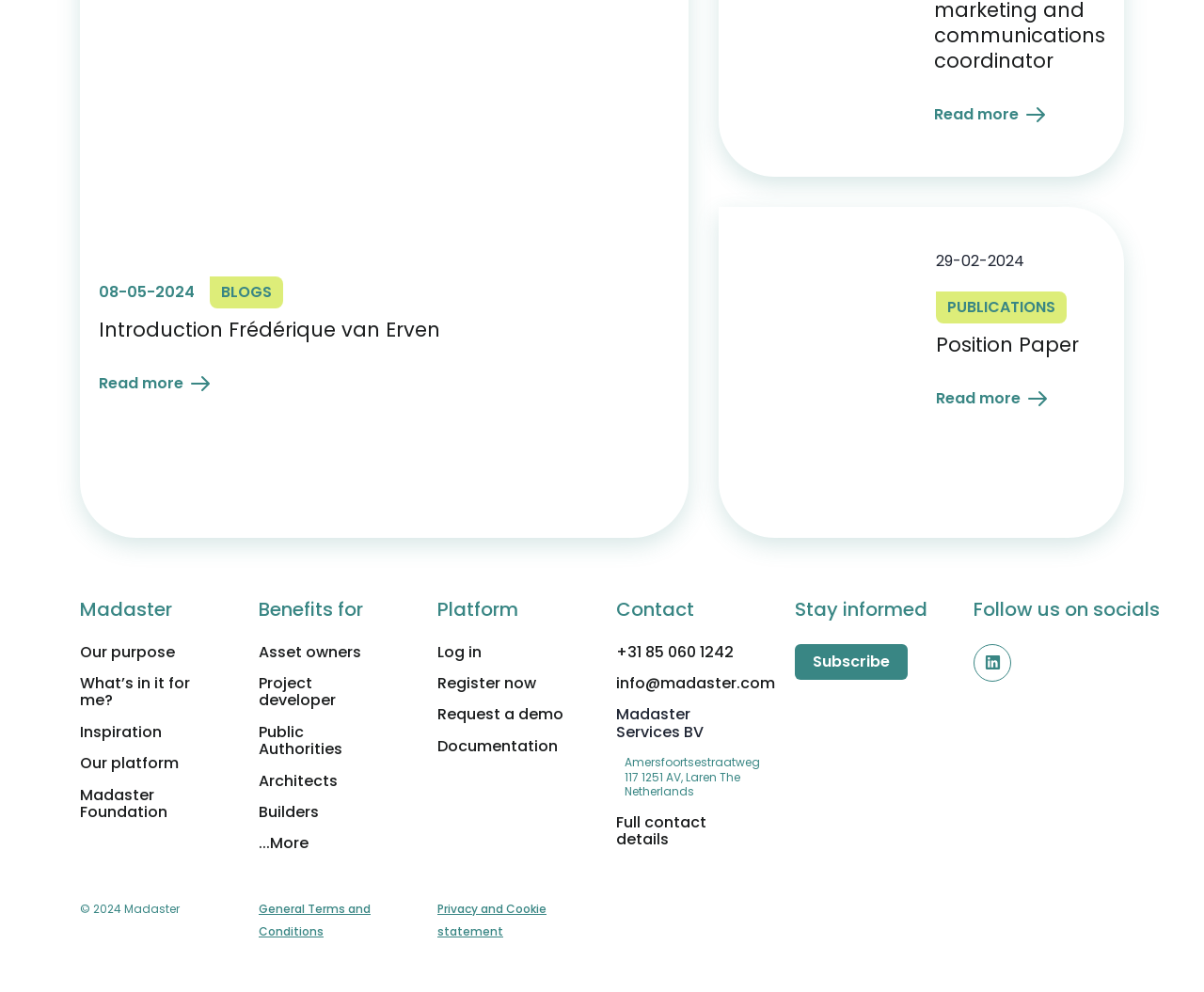Please specify the bounding box coordinates of the clickable region to carry out the following instruction: "contact us". The coordinates should be four float numbers between 0 and 1, in the format [left, top, right, bottom].

None